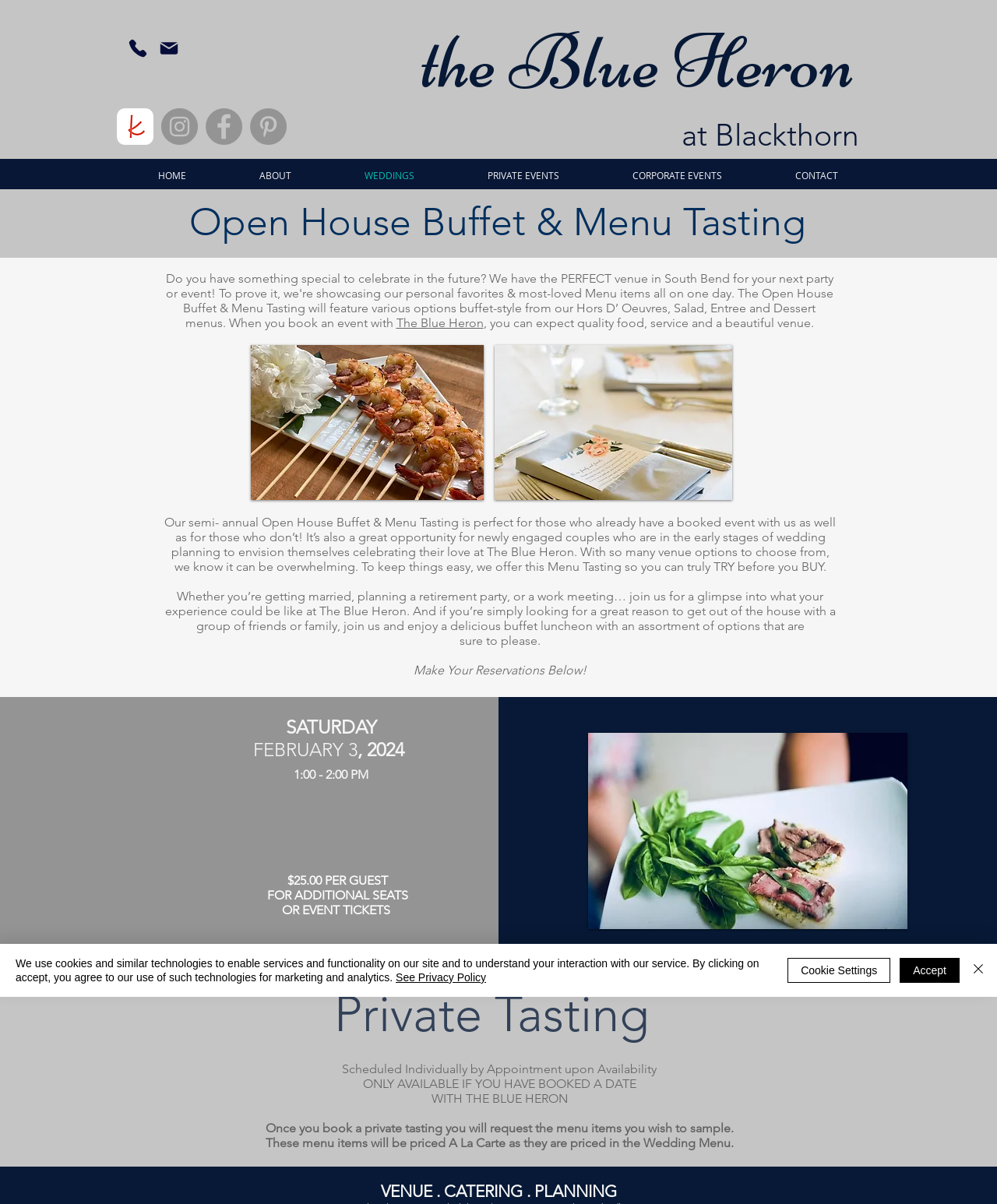Find the bounding box coordinates of the element you need to click on to perform this action: 'Apply for the job'. The coordinates should be represented by four float values between 0 and 1, in the format [left, top, right, bottom].

None